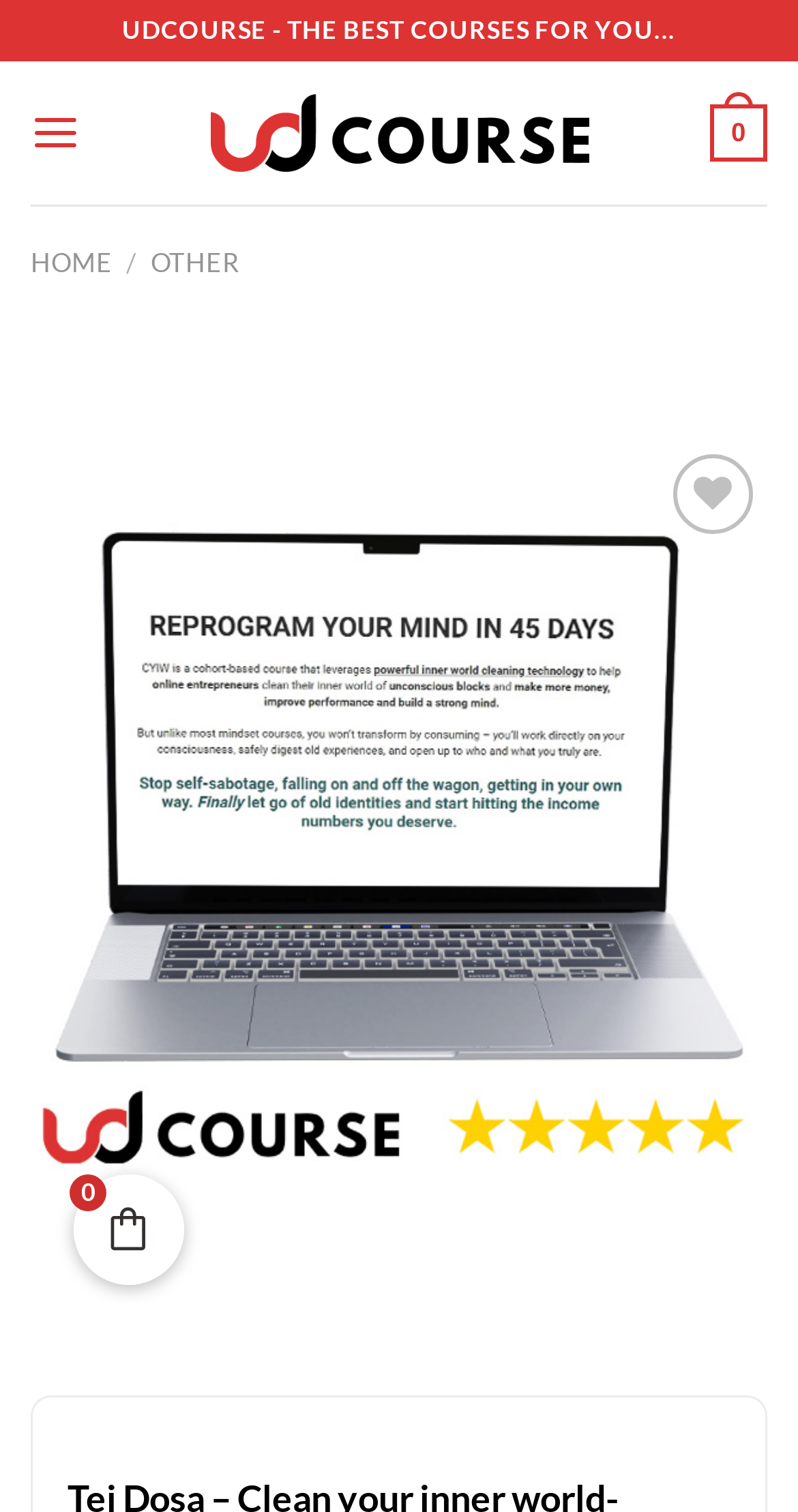Create a detailed description of the webpage's content and layout.

The webpage is about Tej Dosa's "Clean Your Inner World" course, which promises to transform and reprogram one's mind in 45 days. 

At the top left of the page, there is a logo of "Udcourse" with a link to it. Next to the logo, there is a text "UDCOURSE - THE BEST COURSES FOR YOU..." in a horizontal layout. 

On the top right, there is a menu button labeled "Menu" which is not expanded by default. When expanded, it reveals a menu with links to "HOME", "OTHER", and a separator. 

Below the menu, there is a promotional banner announcing a 15% discount on any three products purchased. 

The main content of the page is not explicitly described in the accessibility tree, but it is likely related to the "Clean Your Inner World" course, given the meta description. 

On the bottom left, there is a "Go to top" link. On the bottom right, there are a few buttons and links, including a "Wishlist" button, an "Add to wishlist" link, and an empty link. 

There are three images on the page, one of which is the "Udcourse" logo, another is an empty image on the top right, and the last one is on the bottom left with no description.